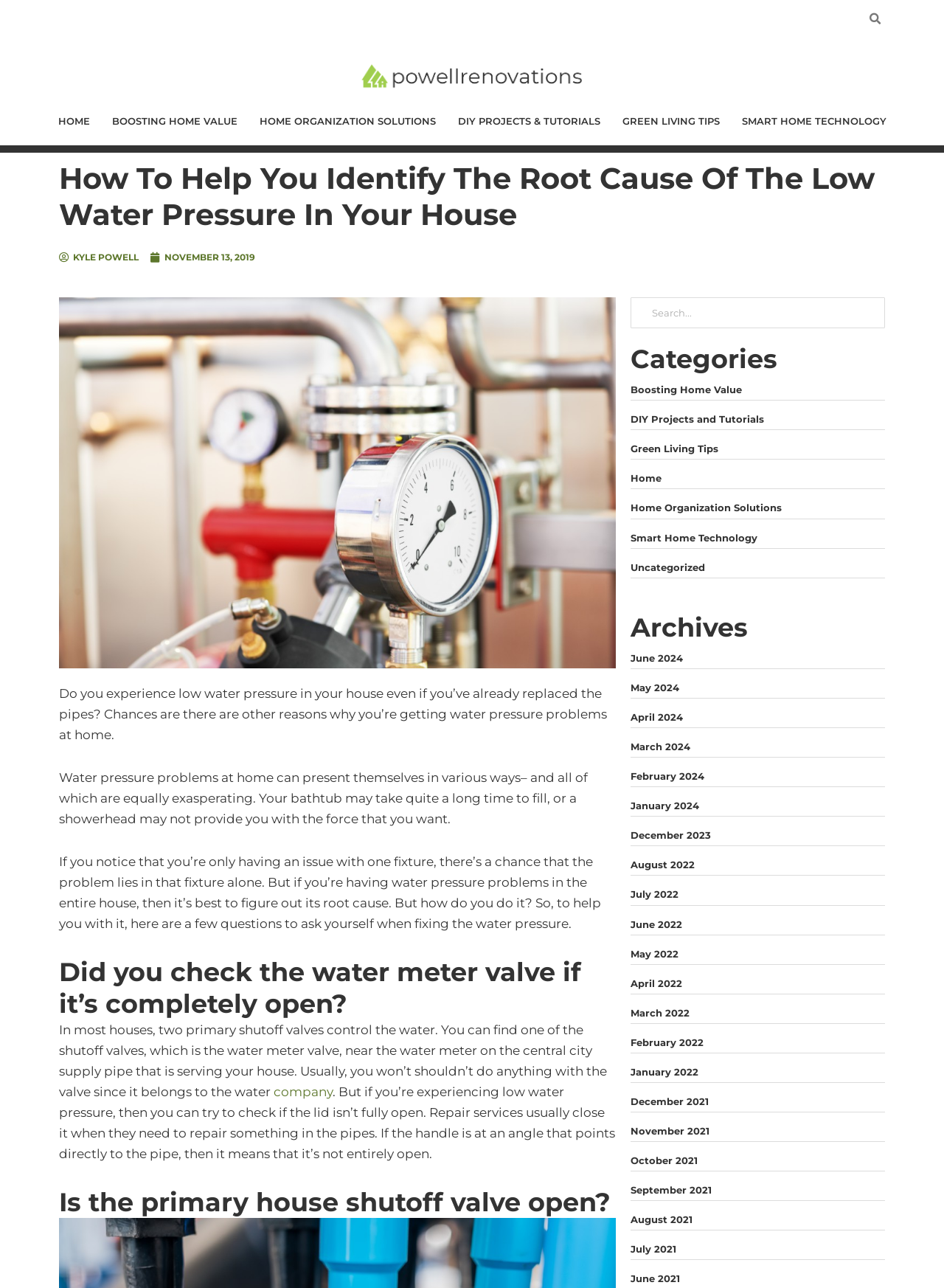Detail the webpage's structure and highlights in your description.

This webpage is about identifying the root cause of low water pressure in a house. At the top, there is a search bar and a logo of Powell Renovations. Below the logo, there are several navigation links, including "HOME", "BOOSTING HOME VALUE", "HOME ORGANIZATION SOLUTIONS", "DIY PROJECTS & TUTORIALS", "GREEN LIVING TIPS", and "SMART HOME TECHNOLOGY".

The main content of the webpage is divided into several sections. The first section has a heading "How To Help You Identify The Root Cause Of The Low Water Pressure In Your House" and is written by KYLE POWELL on NOVEMBER 13, 2019. Below the heading, there is an image related to water pressure.

The article starts by describing the problems of low water pressure in a house, such as a bathtub taking a long time to fill or a showerhead not providing enough force. It then suggests that if the problem is only with one fixture, it might be a problem with that fixture alone, but if the problem is with the entire house, it's best to figure out the root cause.

The article then asks several questions to help identify the root cause of low water pressure, including "Did you check the water meter valve if it’s completely open?" and "Is the primary house shutoff valve open?". Each question is followed by a detailed explanation and suggestions.

On the right side of the webpage, there are several sections, including "Categories" and "Archives". The "Categories" section has links to different categories, such as "Boosting Home Value", "DIY Projects and Tutorials", and "Green Living Tips". The "Archives" section has links to different months and years, from June 2024 to June 2021.